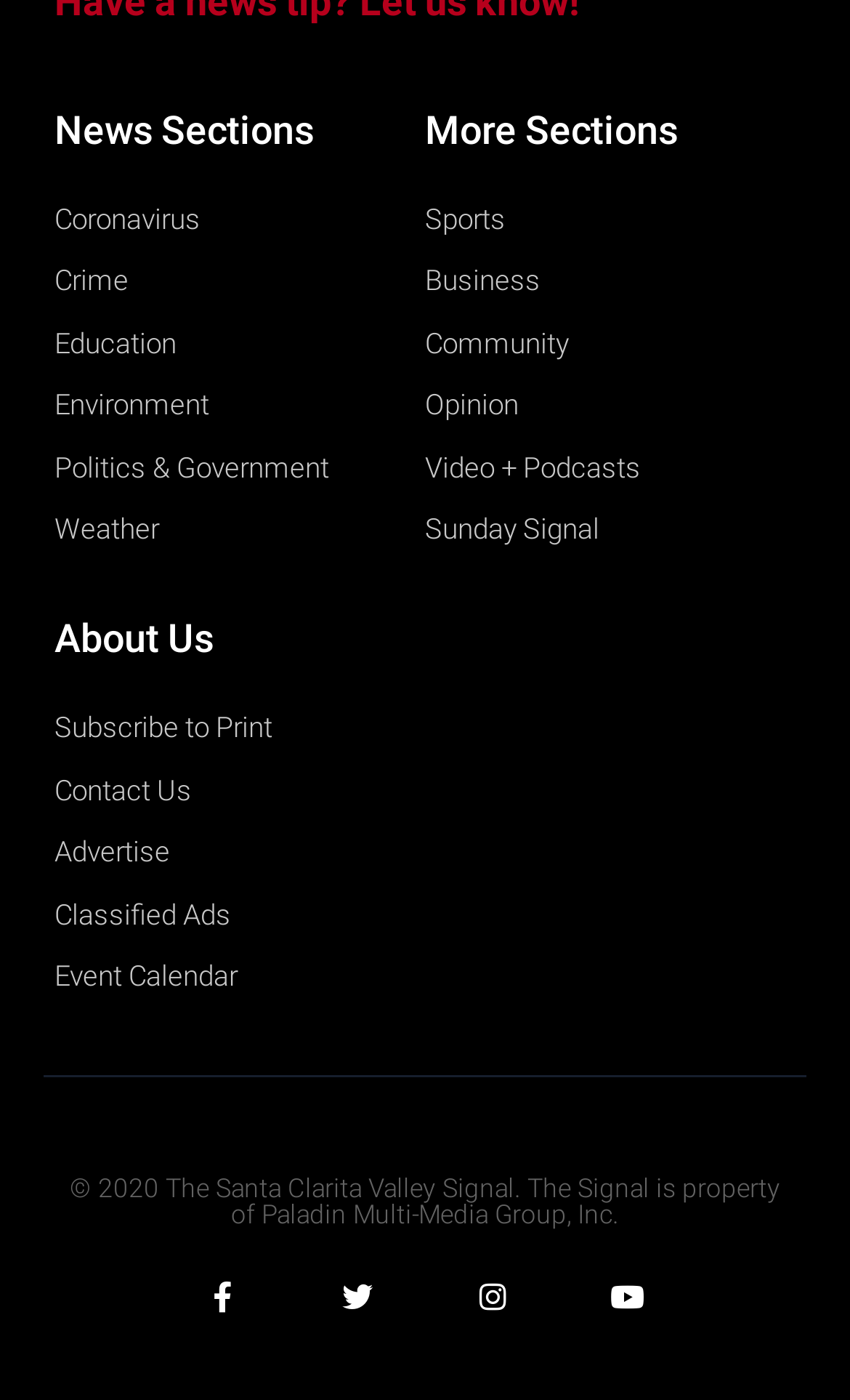Please provide a comprehensive answer to the question based on the screenshot: How many news sections are available?

I counted the number of links under the 'News Sections' and 'More Sections' headings, which are 'Coronavirus', 'Crime', 'Education', 'Environment', 'Politics & Government', 'Weather', 'Sports', 'Business', 'Community', 'Opinion', 'Video + Podcasts', and 'Sunday Signal'.